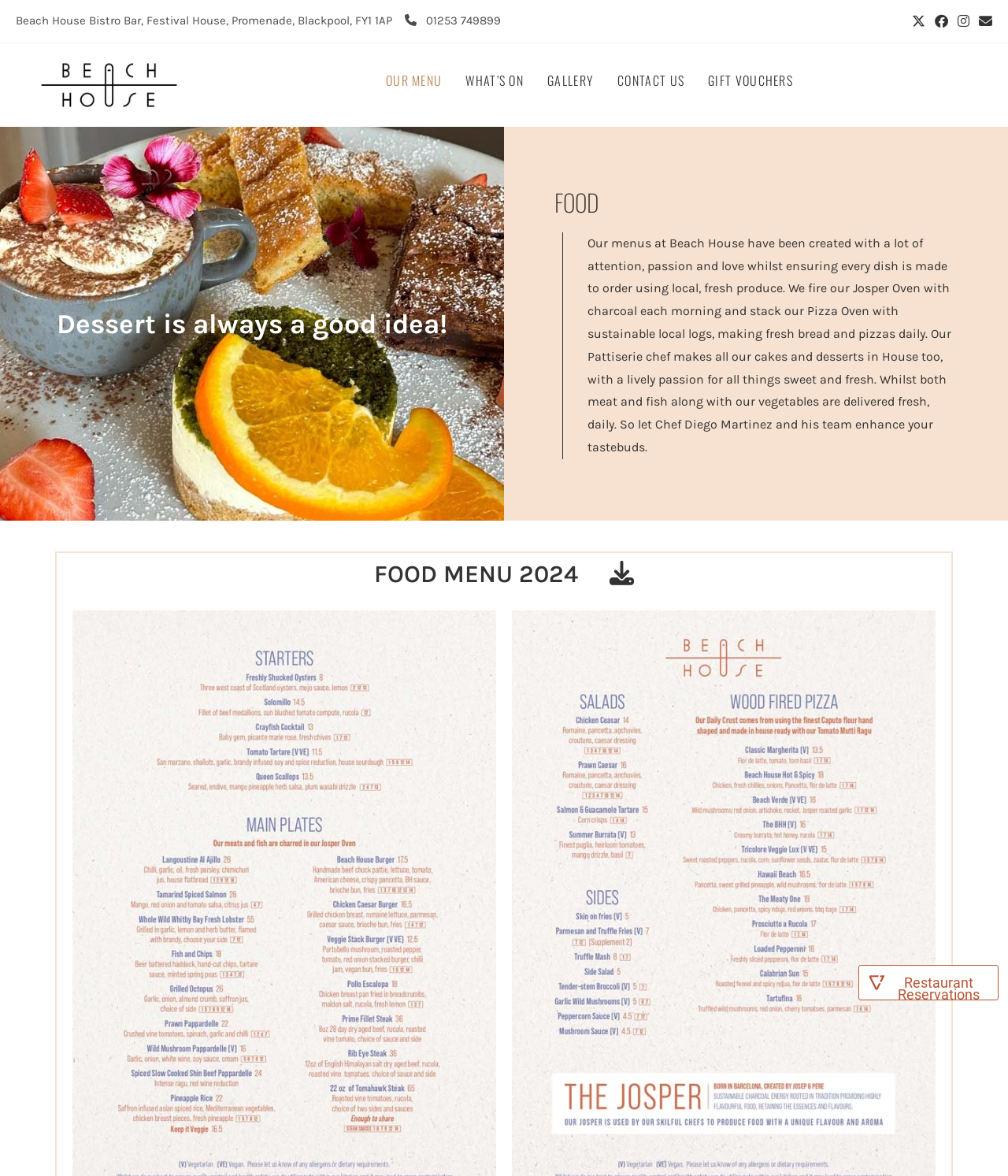Determine the bounding box coordinates of the UI element described below. Use the format (top-left x, top-left y, bottom-right x, bottom-right y) with floating point numbers between 0 and 1: FOOD MENU 2024

[0.371, 0.476, 0.629, 0.5]